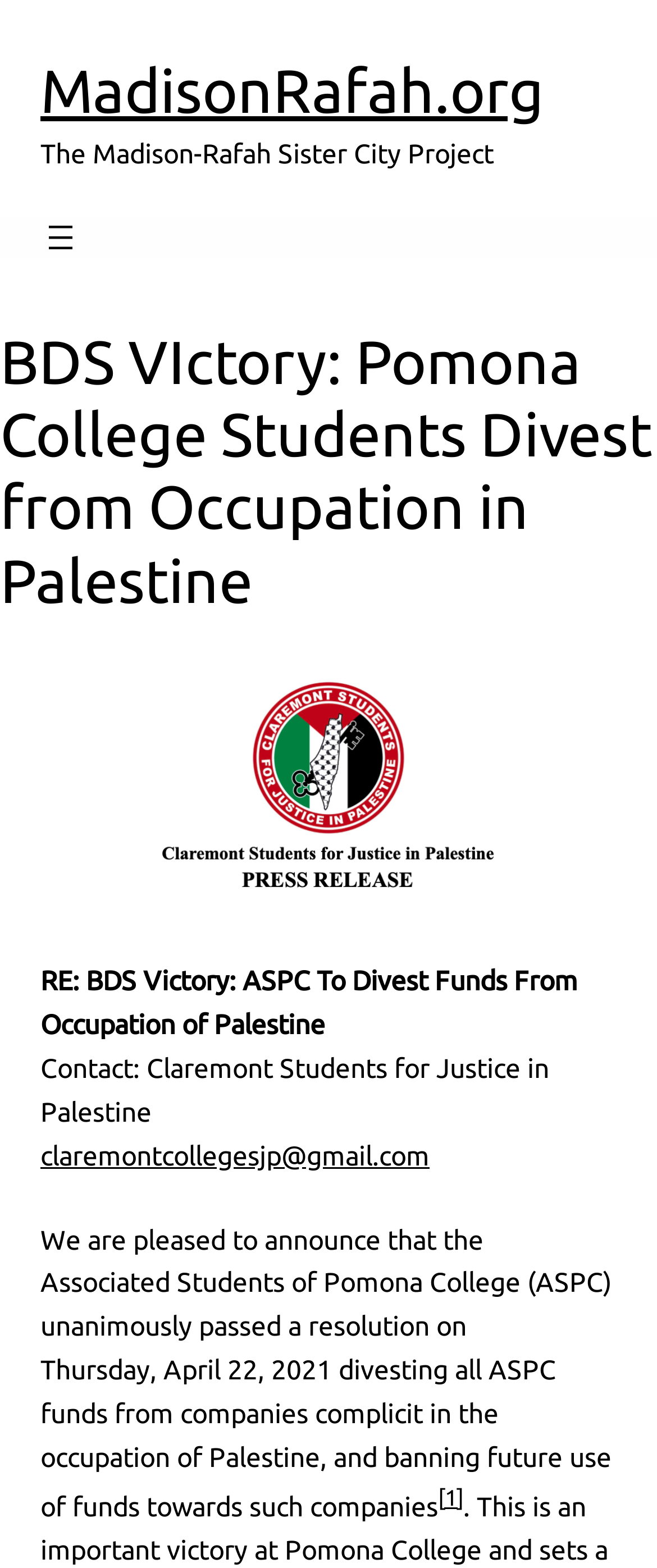Can you find and provide the main heading text of this webpage?

BDS VIctory: Pomona College Students Divest from Occupation in Palestine